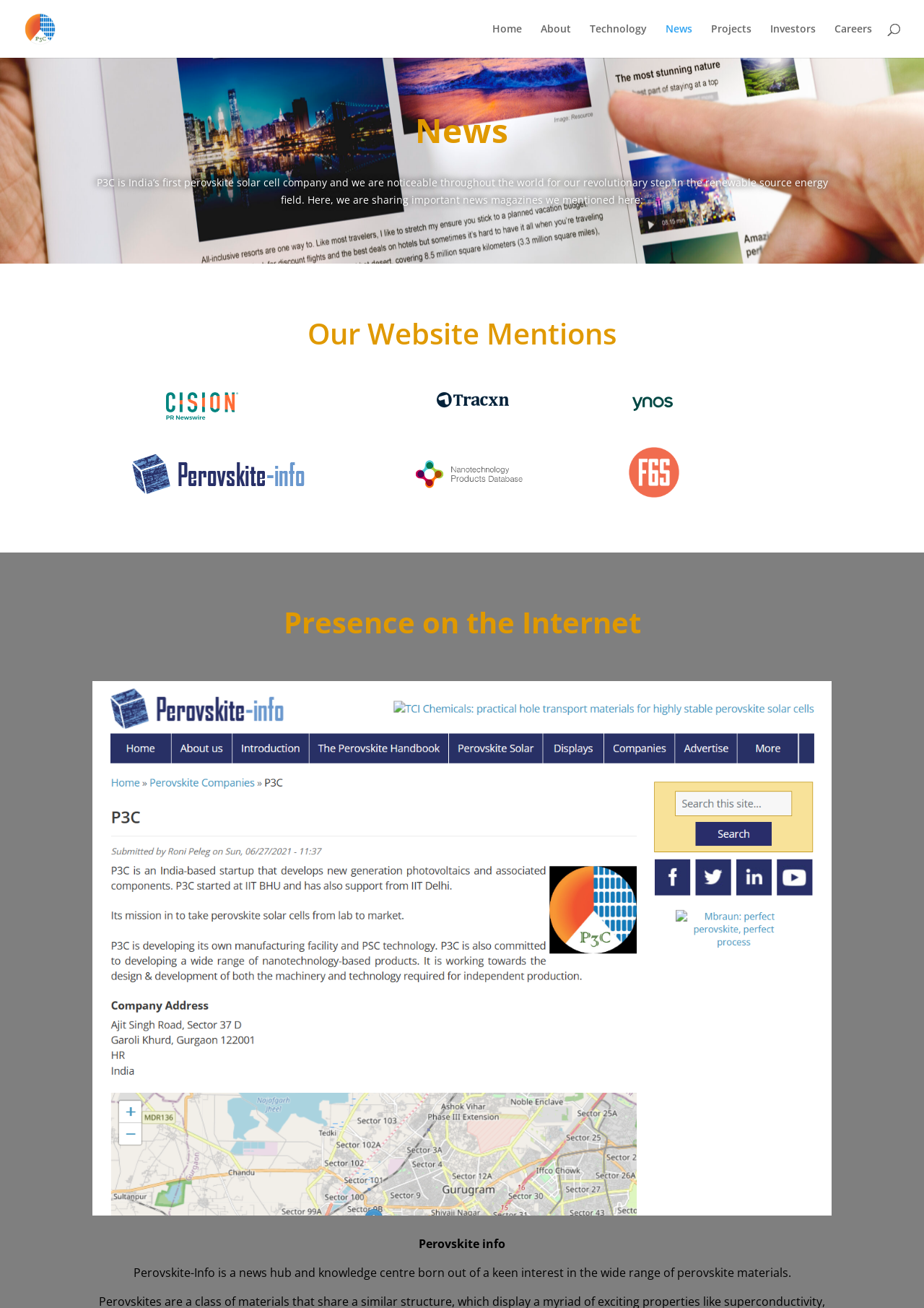Identify the bounding box coordinates of the section that should be clicked to achieve the task described: "check projects".

[0.77, 0.018, 0.813, 0.044]